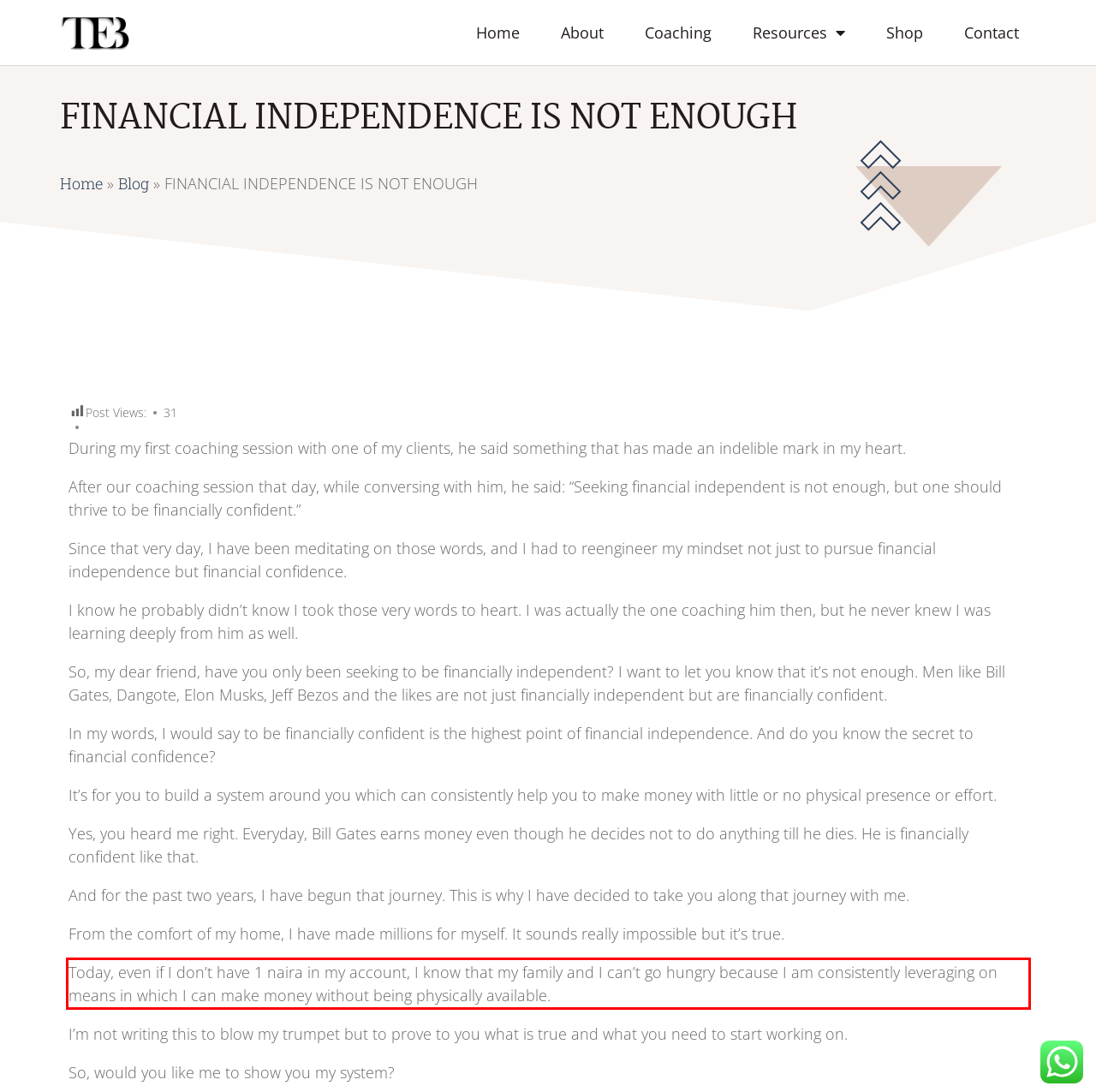Extract and provide the text found inside the red rectangle in the screenshot of the webpage.

Today, even if I don’t have 1 naira in my account, I know that my family and I can’t go hungry because I am consistently leveraging on means in which I can make money without being physically available.